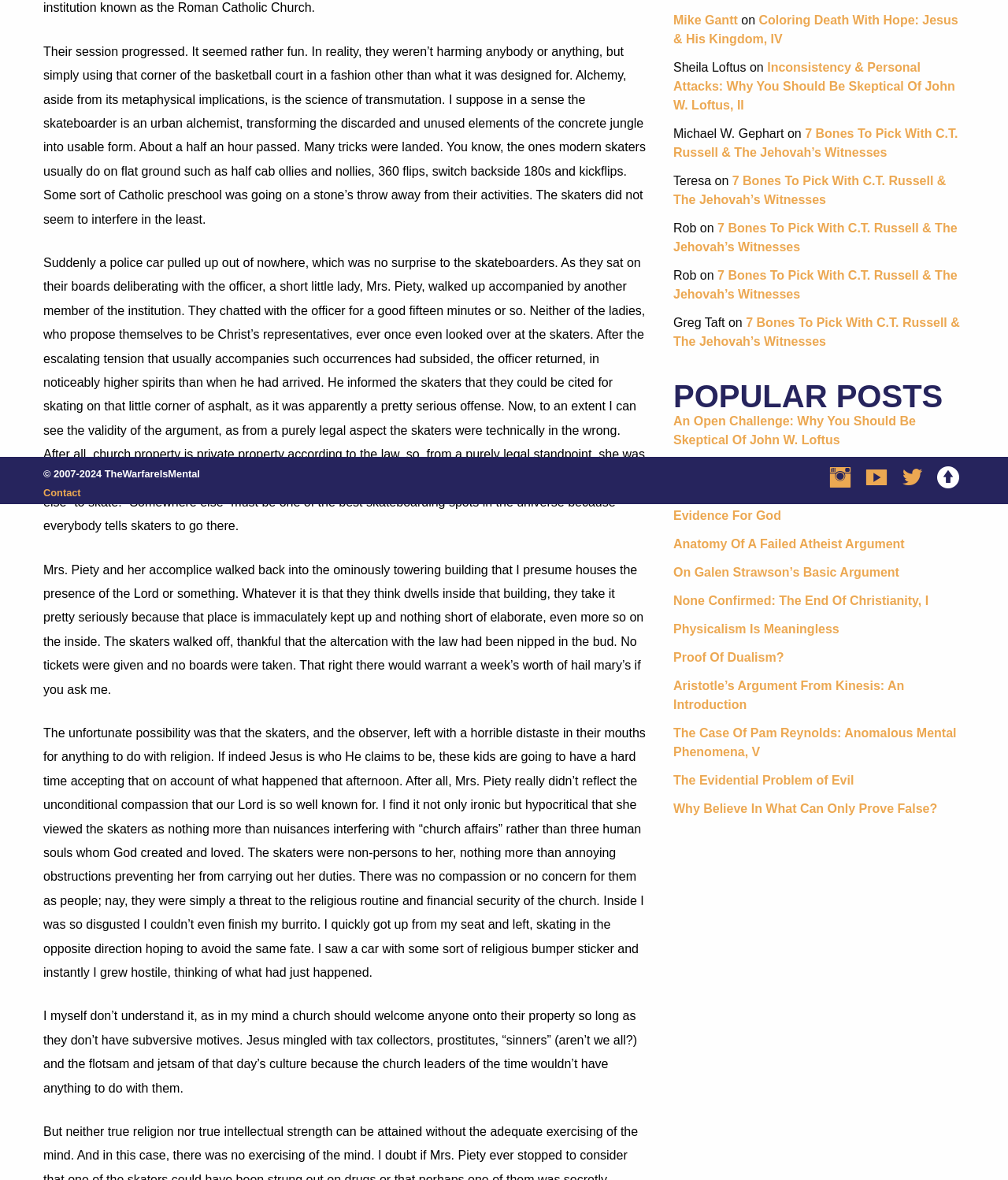Bounding box coordinates are specified in the format (top-left x, top-left y, bottom-right x, bottom-right y). All values are floating point numbers bounded between 0 and 1. Please provide the bounding box coordinate of the region this sentence describes: Materialism Is A Misnomer

[0.668, 0.391, 0.825, 0.402]